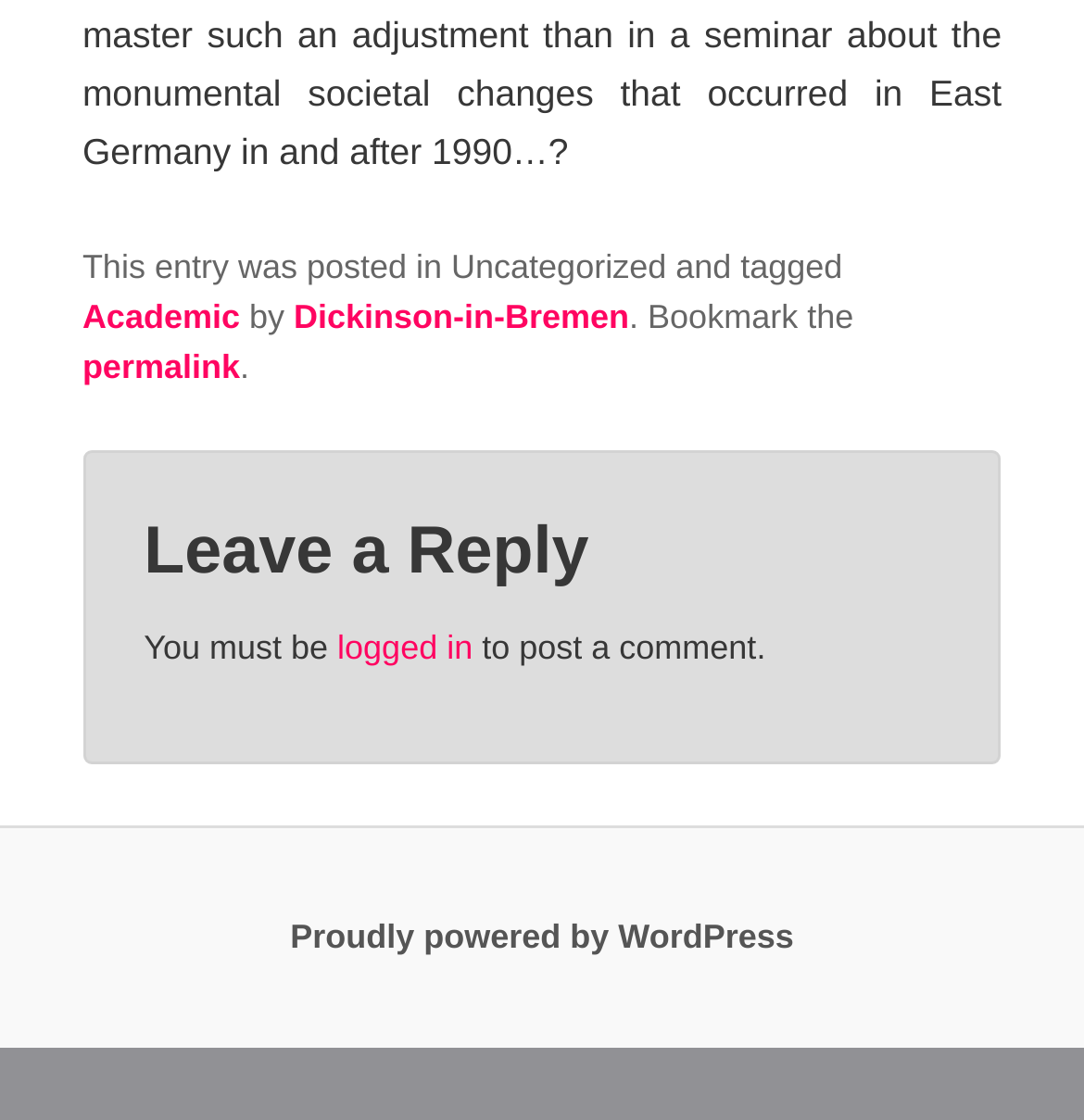What is the platform powering the website?
Please provide a single word or phrase as your answer based on the image.

WordPress